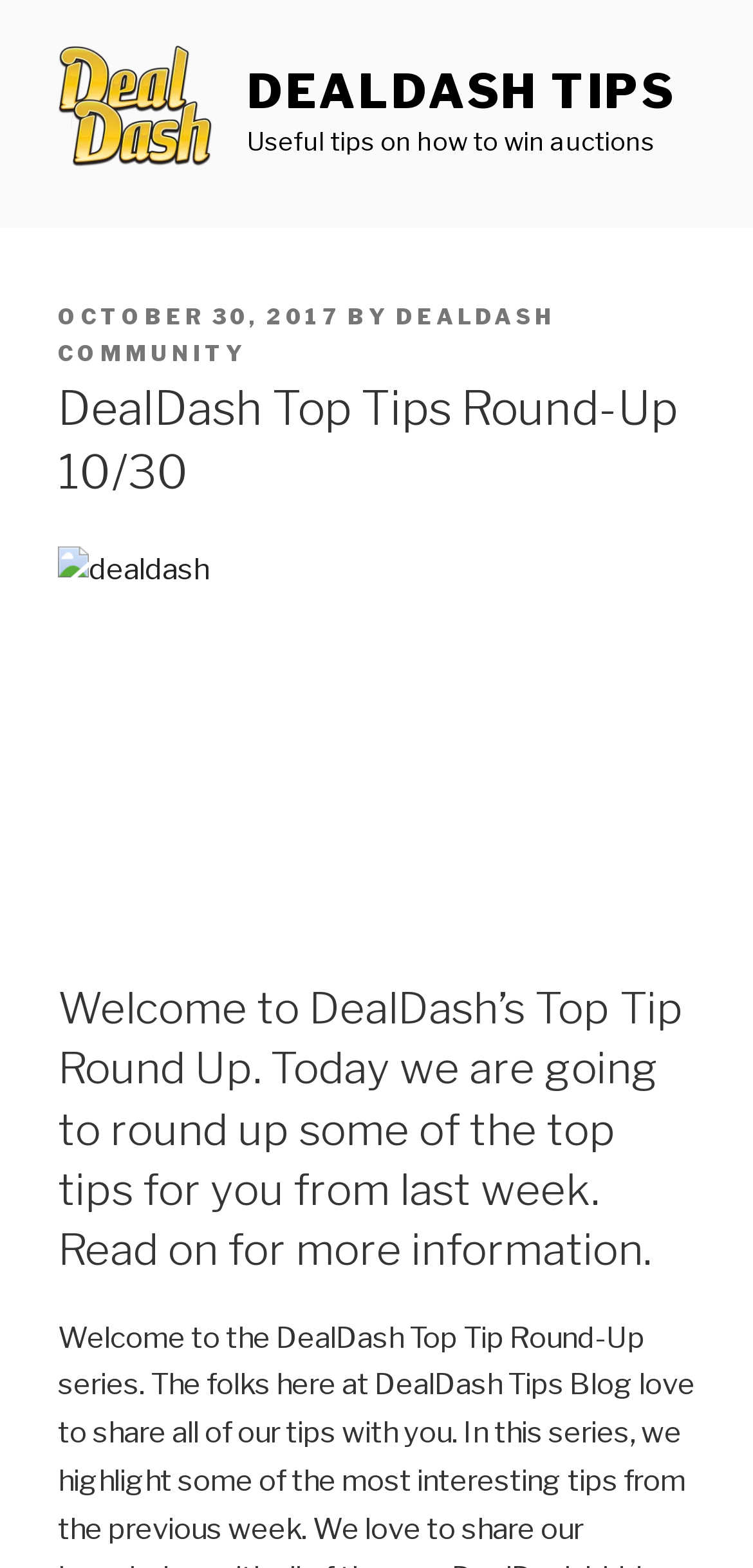Offer a comprehensive description of the webpage’s content and structure.

The webpage is about DealDash, an online platform that offers auctions and tips on how to win them. At the top left, there is a link to "DealDash Tips" accompanied by an image with the same name. To the right of this link, there is a larger link with the text "DEALDASH TIPS" and a brief description "Useful tips on how to win auctions" below it.

Below these links, there is a section with a header that displays the posting date "OCTOBER 30, 2017" and the author "DEALDASH COMMUNITY". The main content of the webpage is headed by "DealDash Top Tips Round-Up 10/30" and is followed by a welcome message that introduces the purpose of the article, which is to round up top tips from the previous week.

On the right side of the webpage, there is a link to "dealdash" accompanied by an image with the same name, which is positioned below the posting date section and above the main content. Overall, the webpage has a total of 5 links, 2 images, and several blocks of text, including headings and paragraphs.